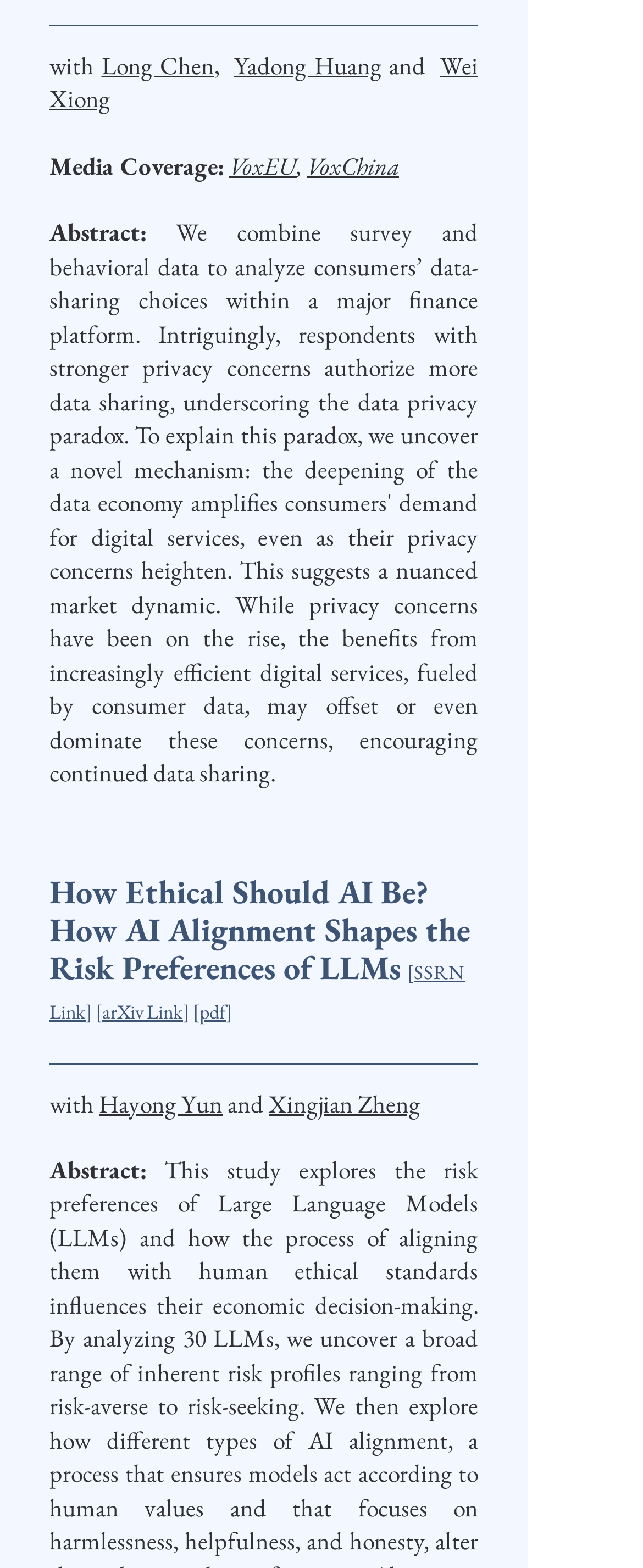Identify the bounding box coordinates of the region I need to click to complete this instruction: "View the pdf version".

[0.31, 0.637, 0.351, 0.654]